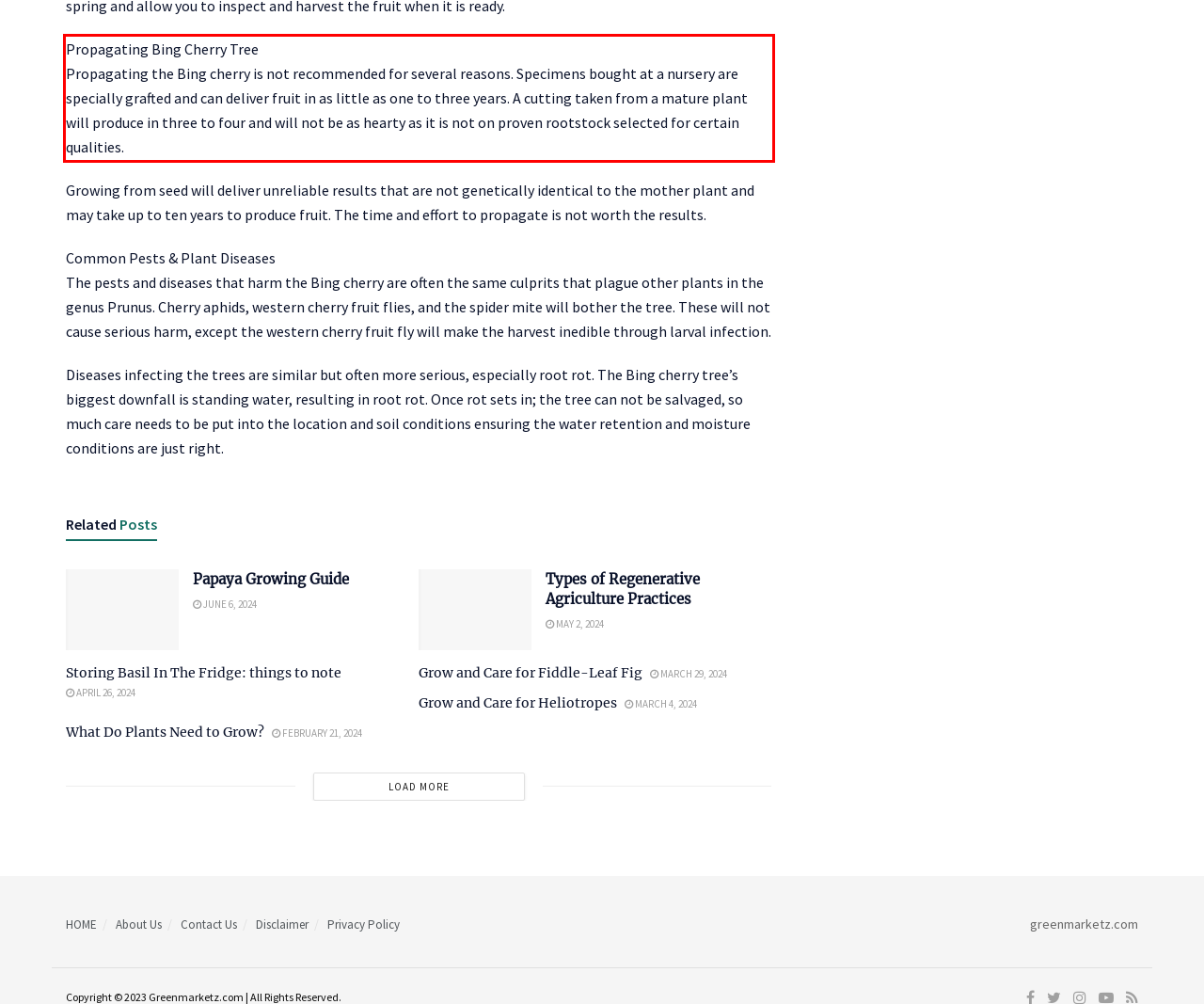Identify the red bounding box in the webpage screenshot and perform OCR to generate the text content enclosed.

Propagating Bing Cherry Tree Propagating the Bing cherry is not recommended for several reasons. Specimens bought at a nursery are specially grafted and can deliver fruit in as little as one to three years. A cutting taken from a mature plant will produce in three to four and will not be as hearty as it is not on proven rootstock selected for certain qualities.